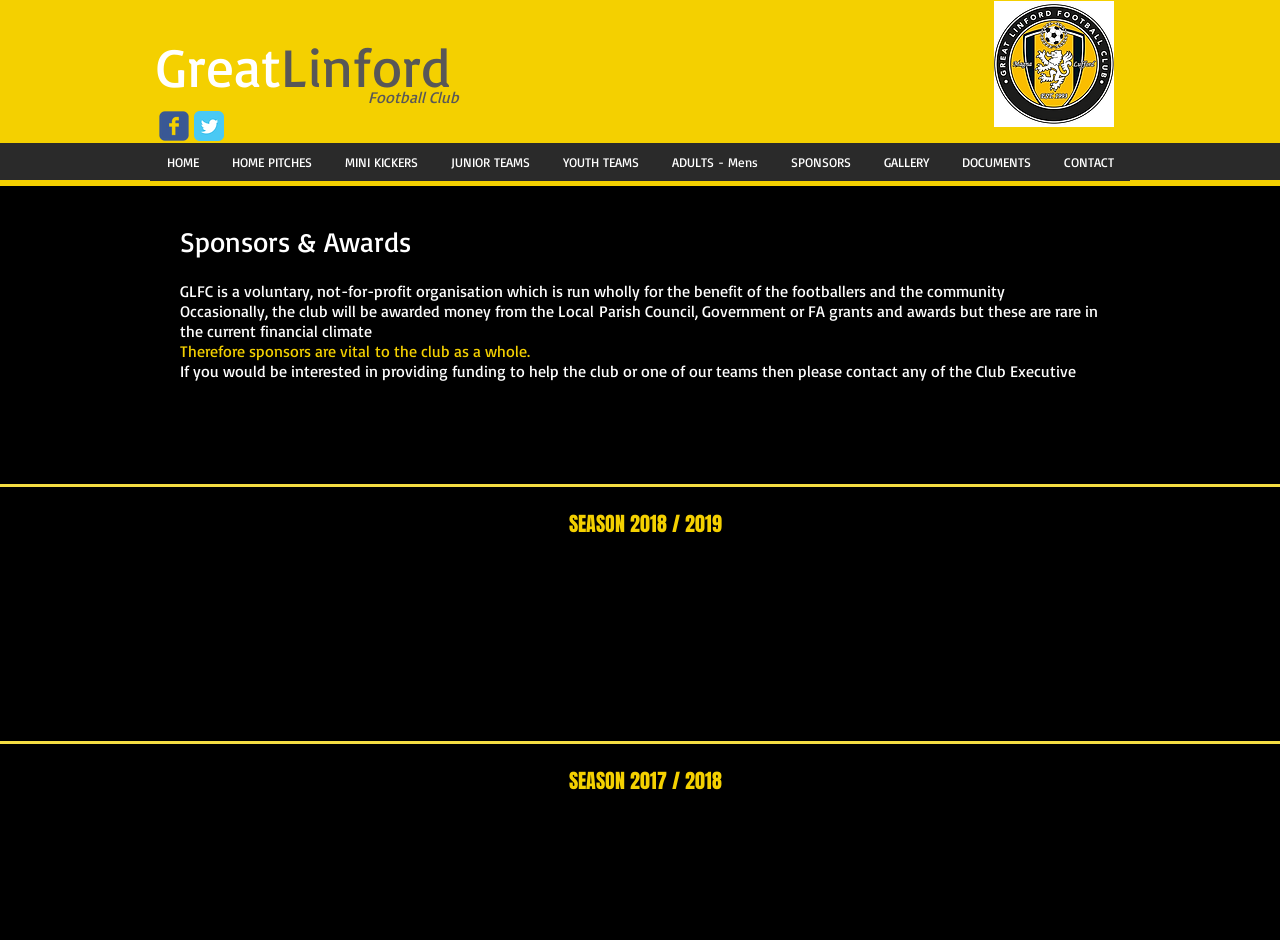What is the name of the football club?
Please provide a detailed and thorough answer to the question.

I determined the answer by looking at the heading element 'Great​Linford' and the static text element 'Football Club' which are located near each other, indicating that they form the name of the football club.